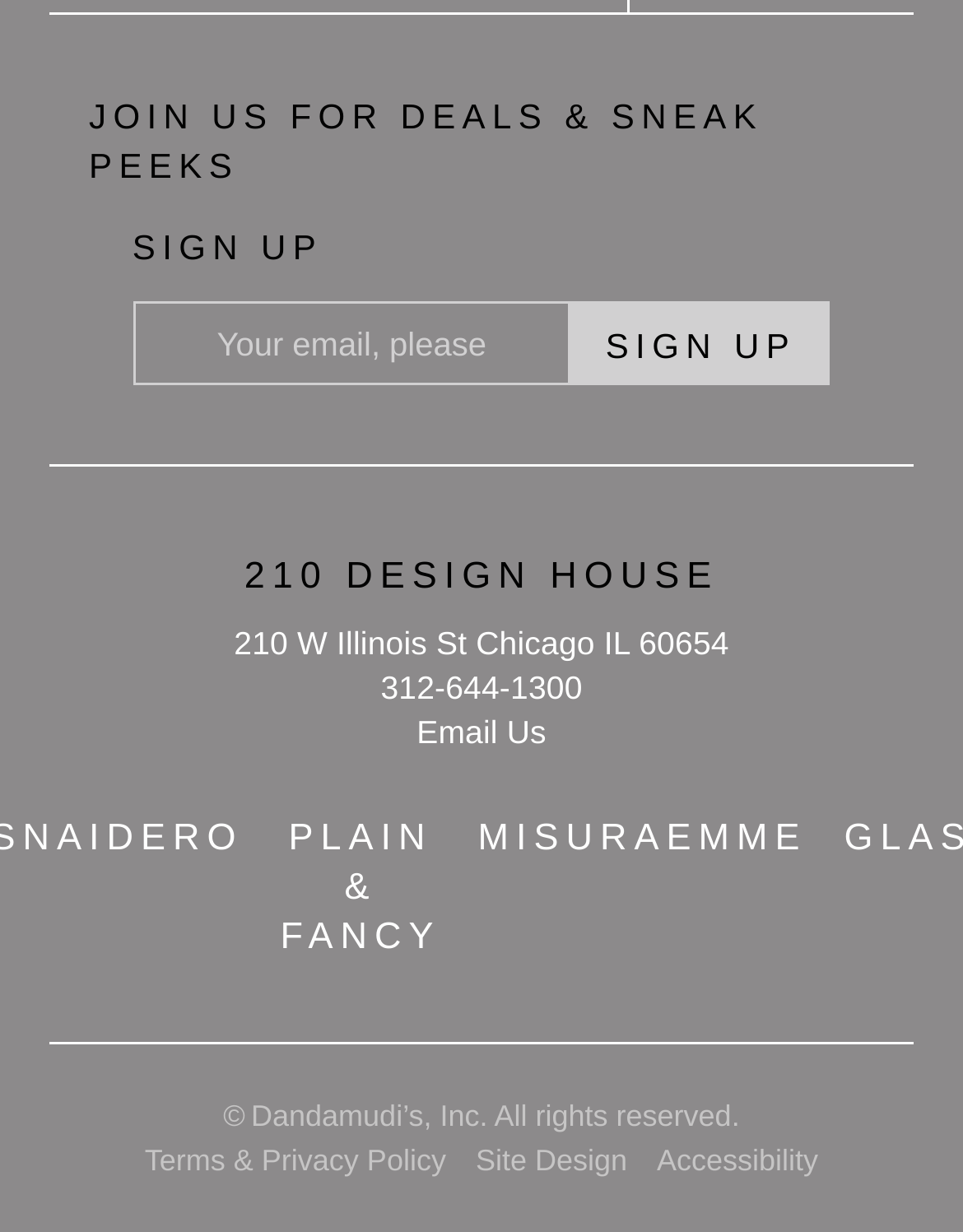Please determine the bounding box of the UI element that matches this description: 312-644-1300. The coordinates should be given as (top-left x, top-left y, bottom-right x, bottom-right y), with all values between 0 and 1.

[0.395, 0.543, 0.605, 0.573]